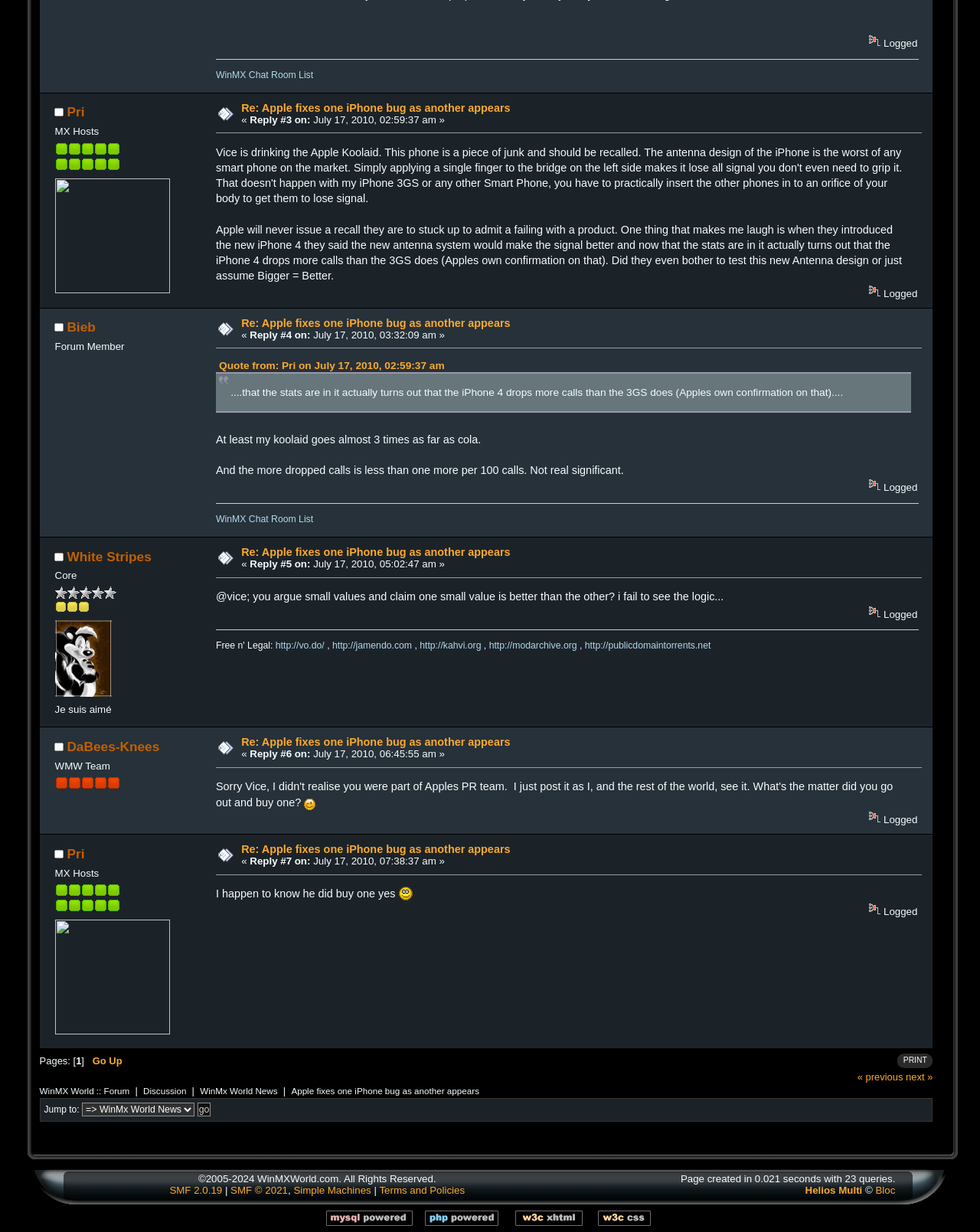How many stars does White Stripes have?
Look at the webpage screenshot and answer the question with a detailed explanation.

I counted the number of star images under the heading 'Offline White Stripes' and found 5 stars.